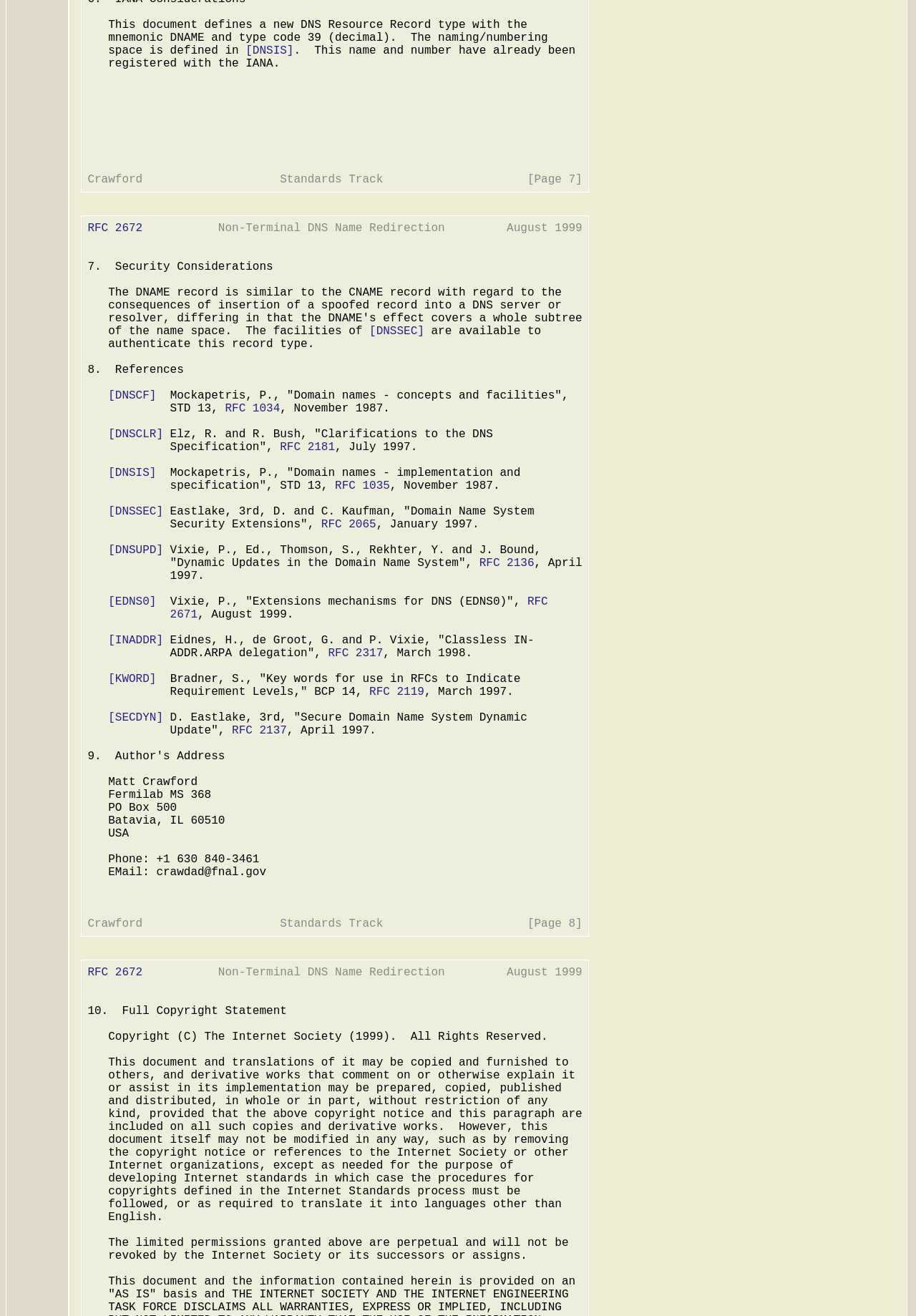Find the bounding box coordinates of the clickable region needed to perform the following instruction: "View the information about Matt Crawford". The coordinates should be provided as four float numbers between 0 and 1, i.e., [left, top, right, bottom].

[0.096, 0.589, 0.246, 0.638]